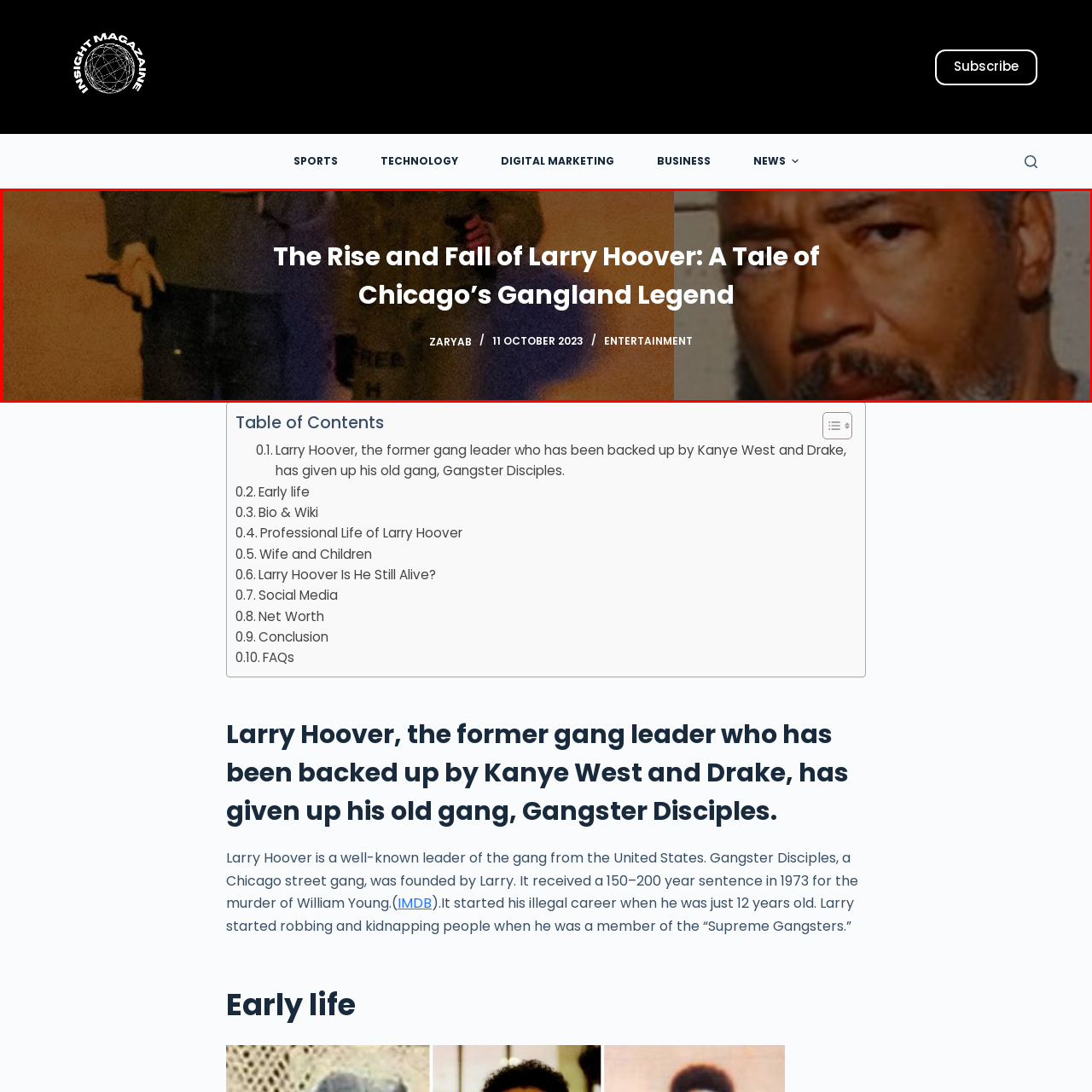What is the city where Larry Hoover's criminal activities had a significant impact? Focus on the image highlighted by the red bounding box and respond with a single word or a brief phrase.

Chicago